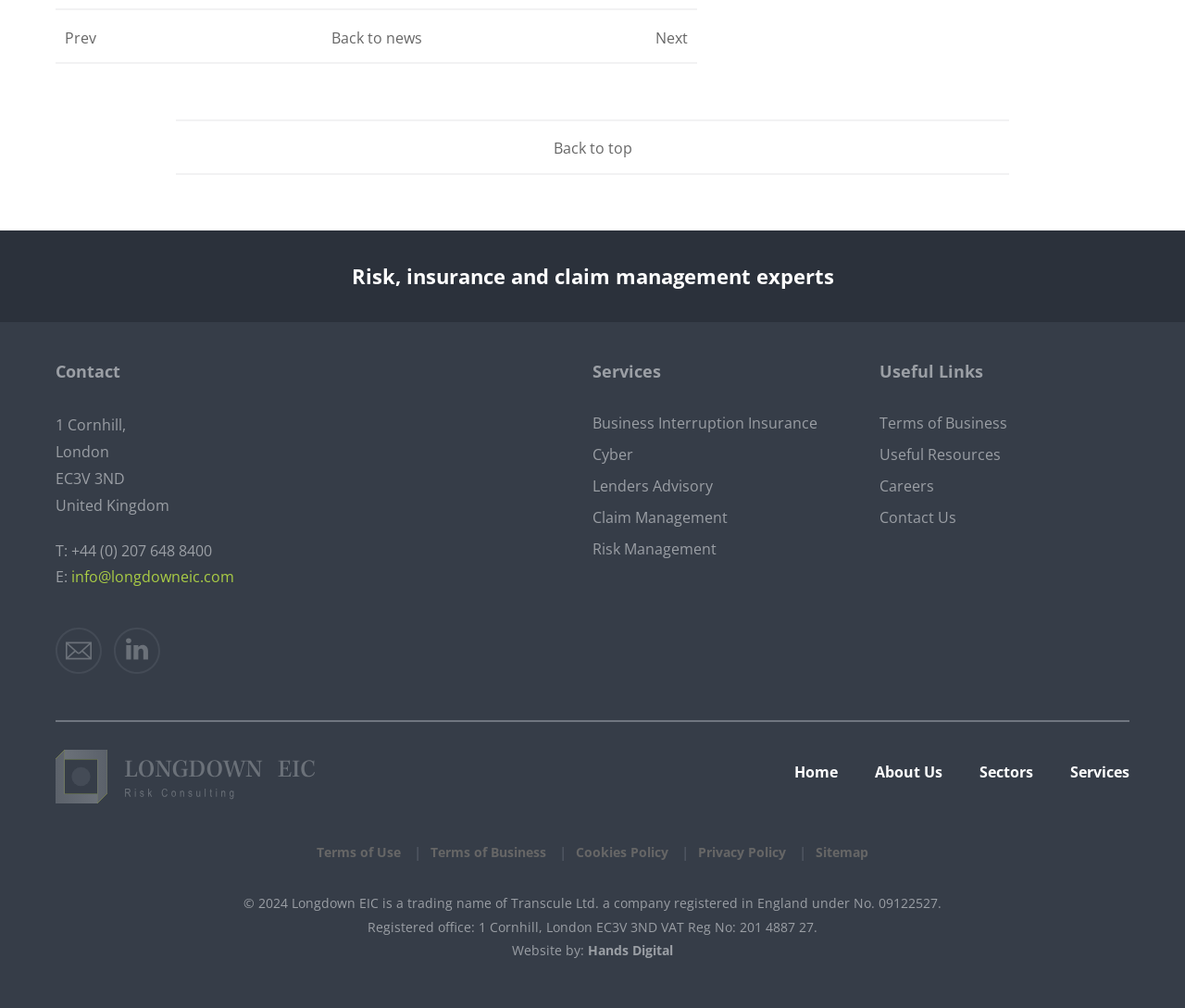What services does the company offer?
Provide a one-word or short-phrase answer based on the image.

Business Interruption Insurance, Cyber, etc.